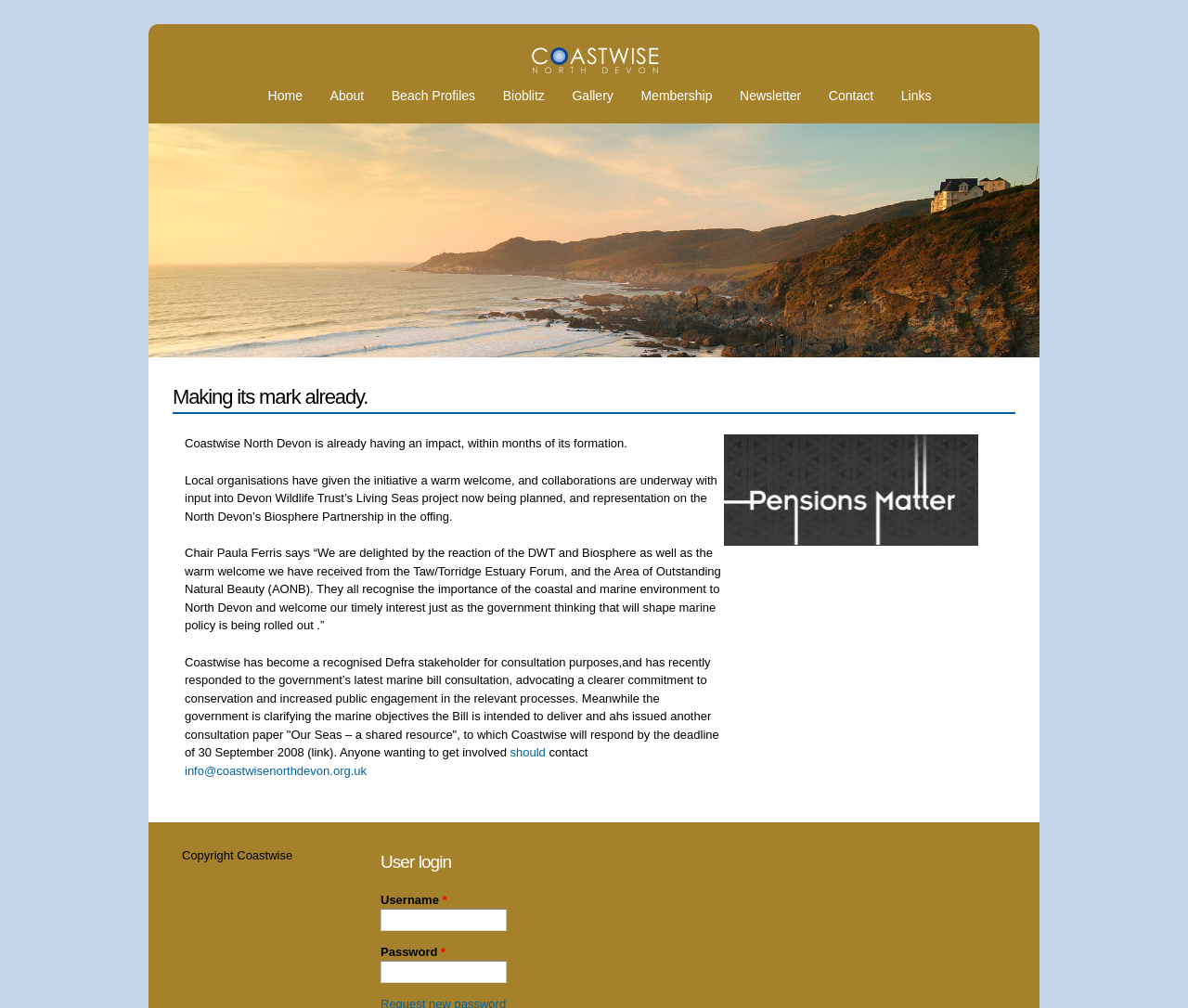Construct a thorough caption encompassing all aspects of the webpage.

The webpage is about Coastwise North Devon, an initiative that aims to make a positive impact on the coastal and marine environment in North Devon. At the top of the page, there is a navigation menu with links to various sections, including Home, About, Beach Profiles, Bioblitz, Gallery, Membership, Newsletter, Contact, and Links. 

Below the navigation menu, there is a large image of Combesgate, which takes up most of the width of the page. 

To the right of the image, there is a heading that reads "Making its mark already." followed by three paragraphs of text. The text describes the progress Coastwise North Devon has made, including collaborations with local organizations and its recognition as a Defra stakeholder. 

Further down the page, there is a link to respond to the government's latest marine bill consultation, and an invitation for others to get involved. The contact information, including an email address, is also provided. 

At the bottom of the page, there is a copyright notice and a user login section, which includes fields for username and password.